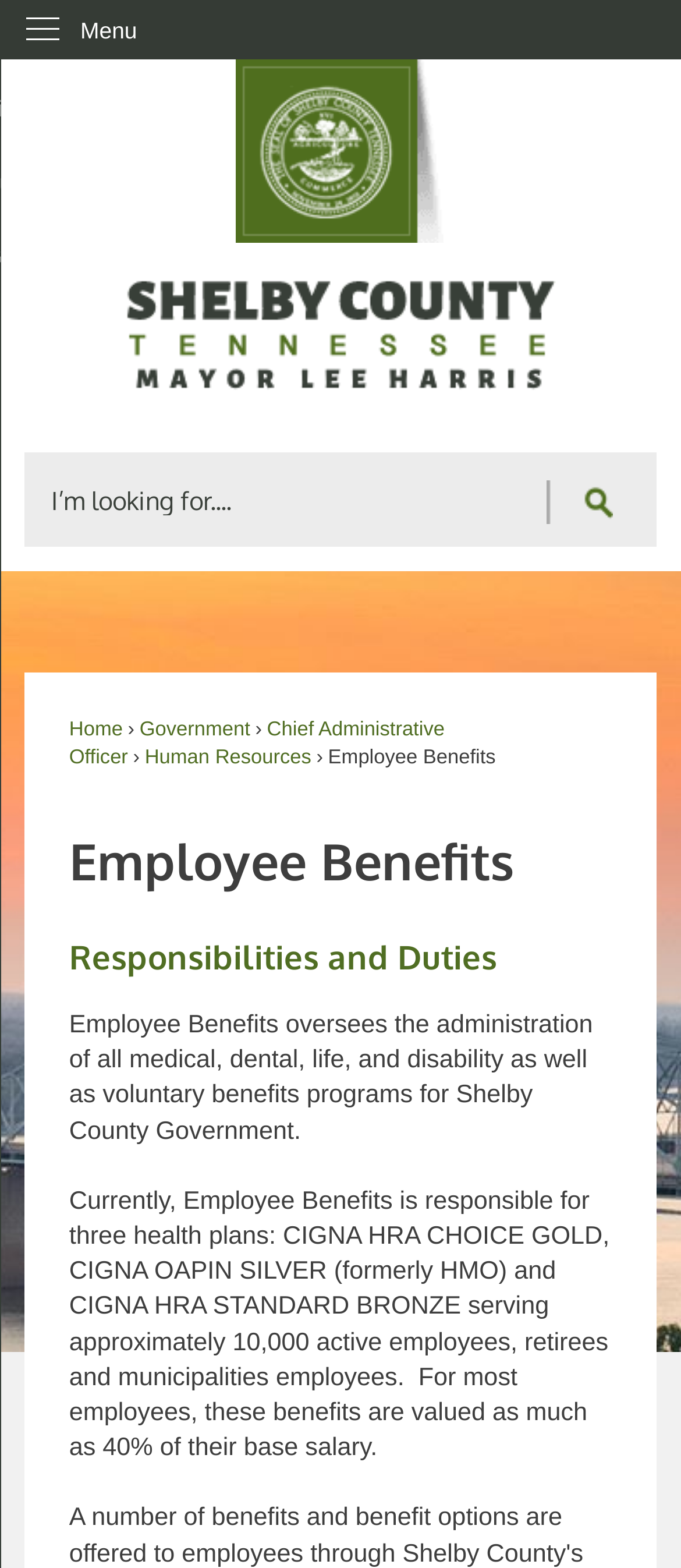Please identify the bounding box coordinates of the area I need to click to accomplish the following instruction: "Click on SiteIDLogo".

[0.037, 0.038, 0.963, 0.155]